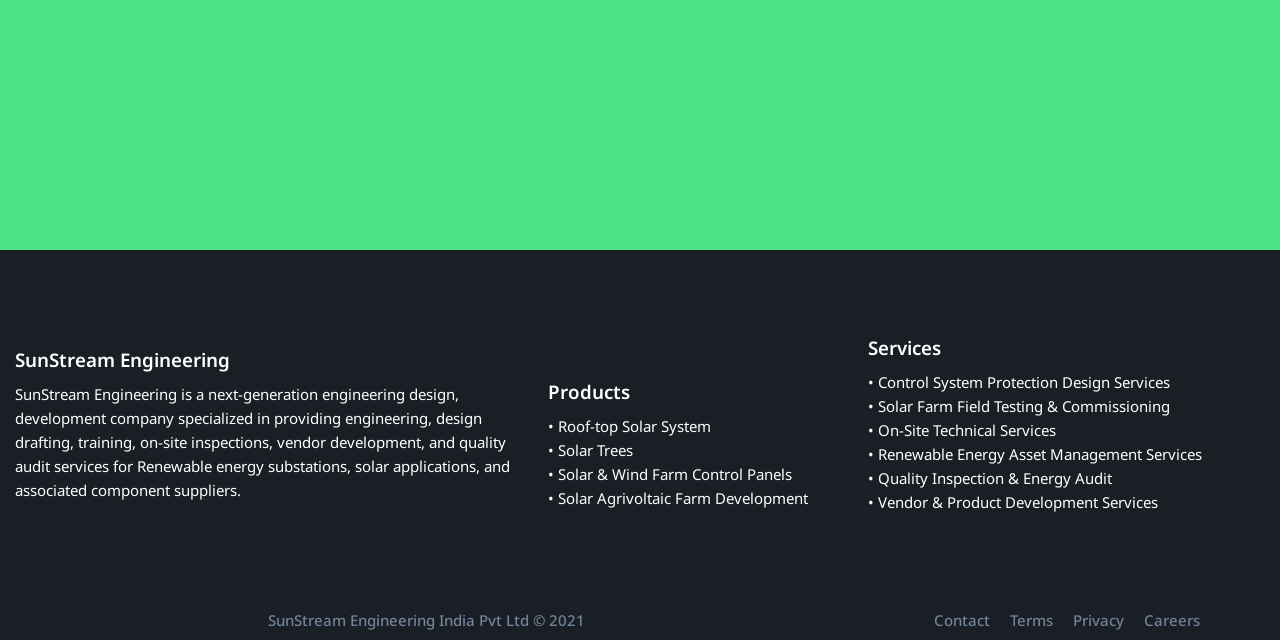Ascertain the bounding box coordinates for the UI element detailed here: "Contact". The coordinates should be provided as [left, top, right, bottom] with each value being a float between 0 and 1.

[0.729, 0.949, 0.773, 0.988]